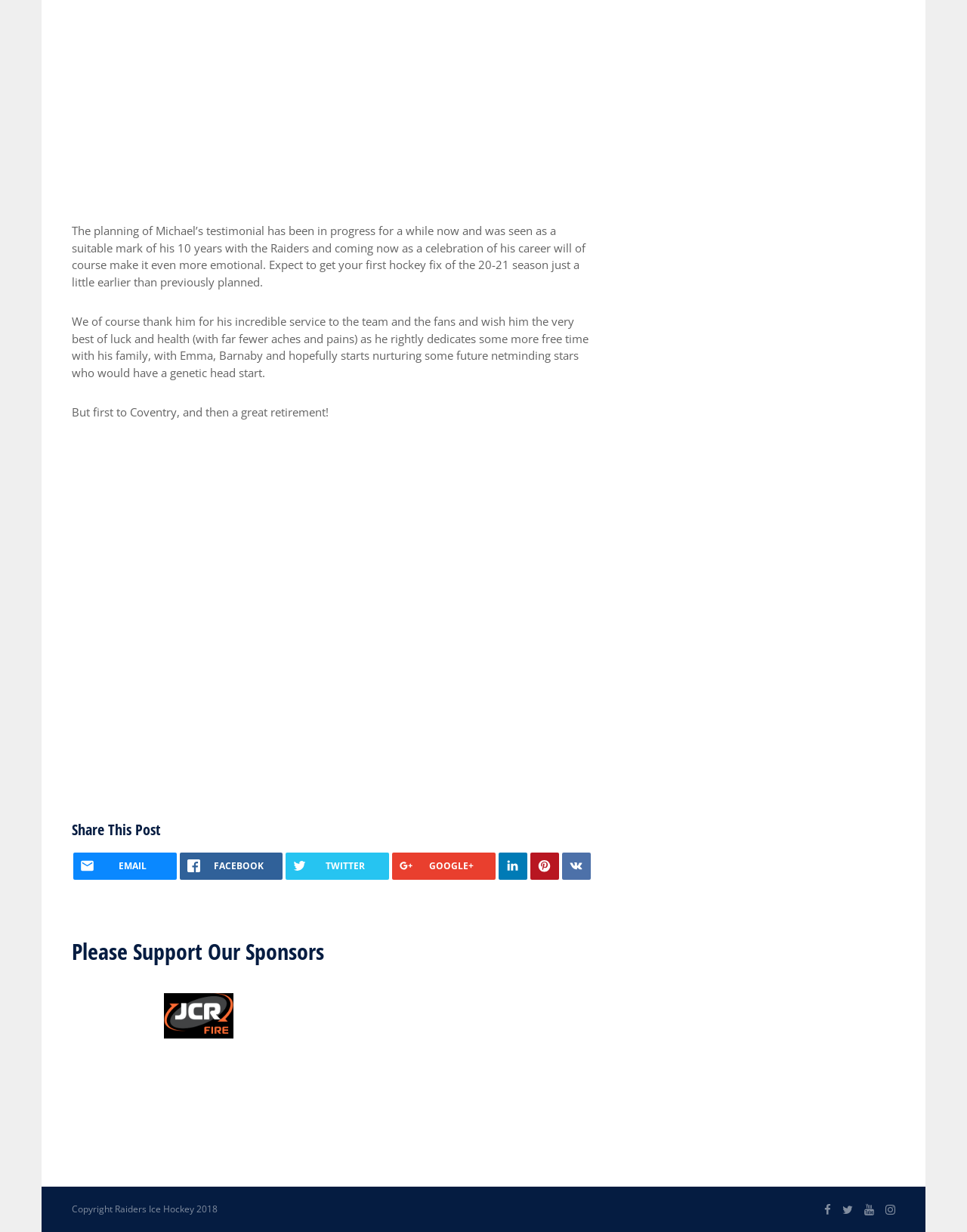Find the bounding box coordinates for the element that must be clicked to complete the instruction: "Click on the 'Privacy Policy' link". The coordinates should be four float numbers between 0 and 1, indicated as [left, top, right, bottom].

None